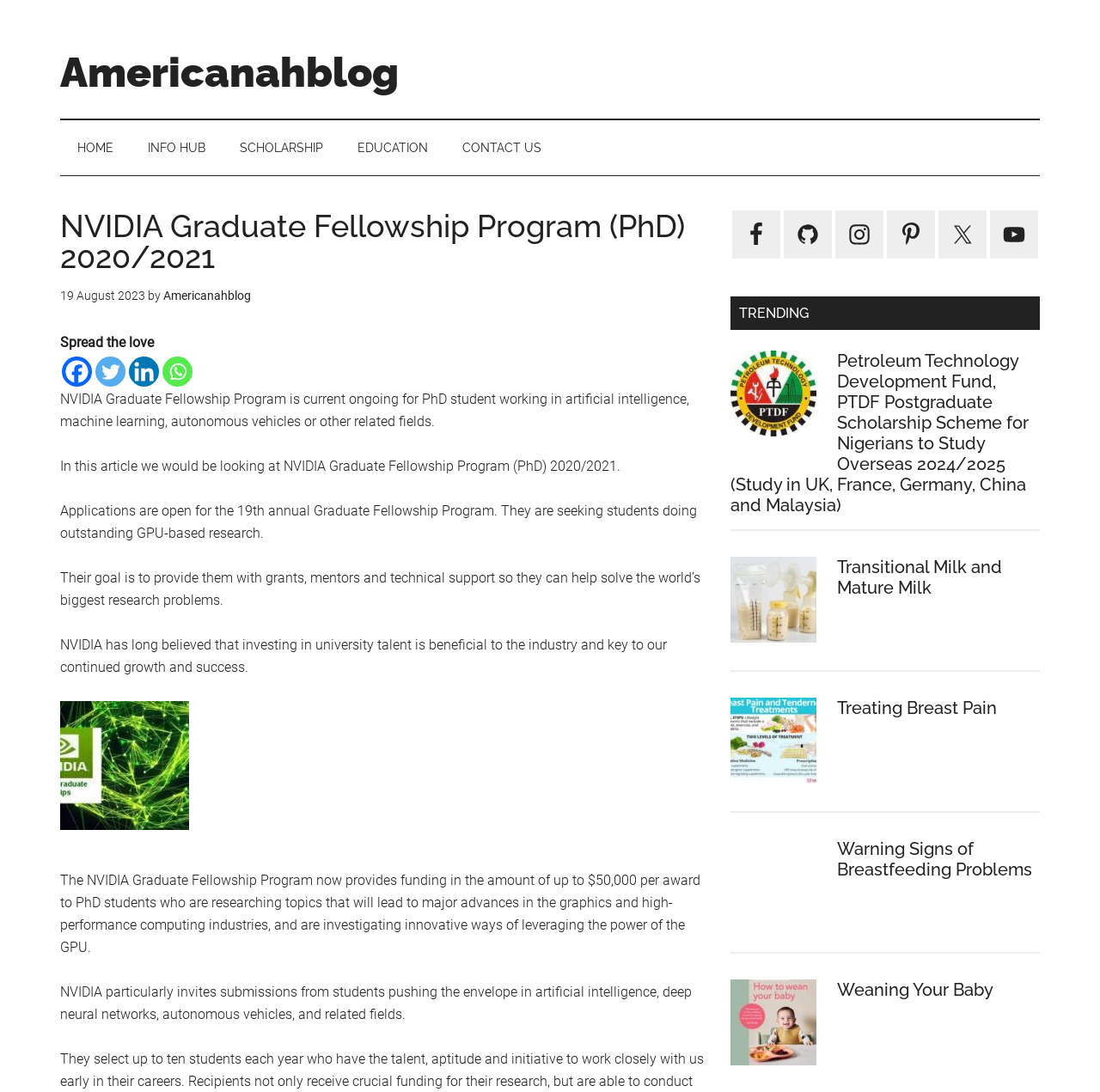How many social media links are in the primary sidebar?
Look at the image and respond to the question as thoroughly as possible.

I counted the number of social media links in the primary sidebar, which are Facebook, GitHub, Instagram, Pinterest, Twitter, and YouTube.